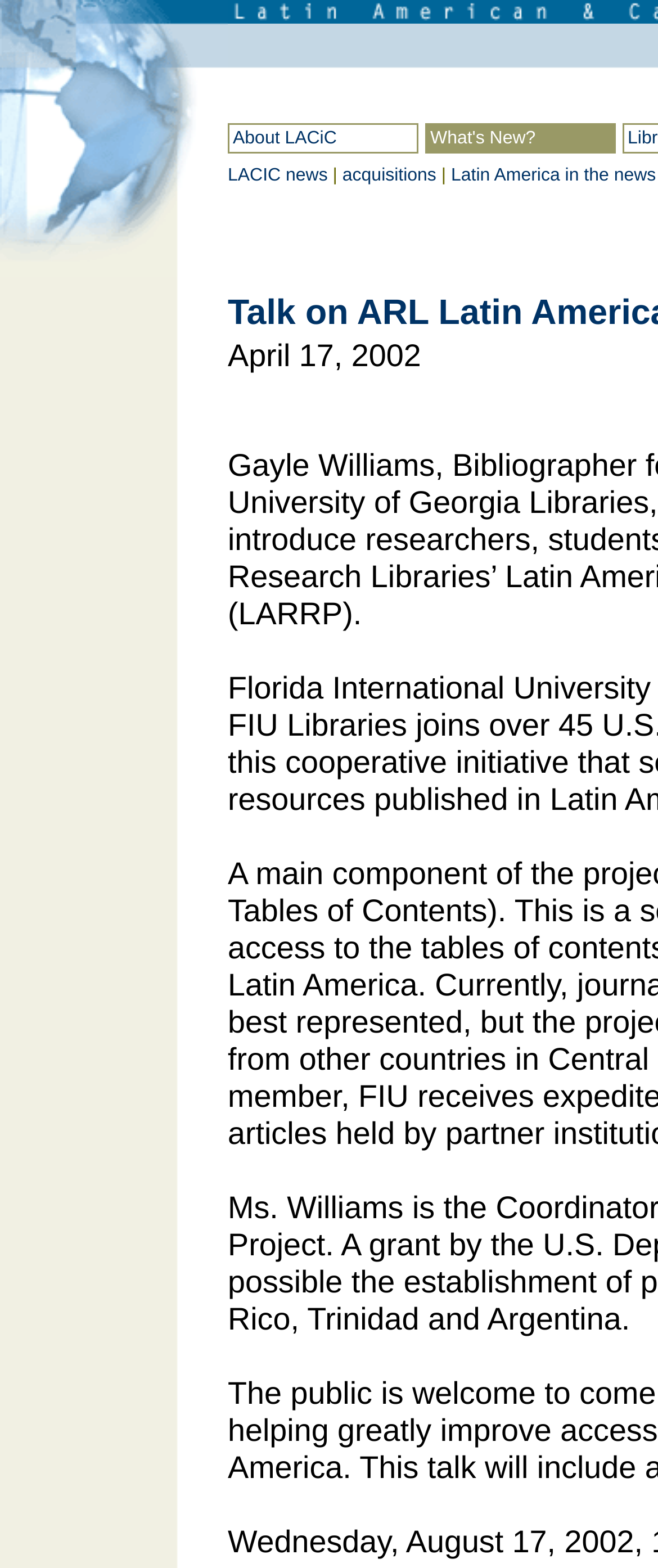Create a full and detailed caption for the entire webpage.

The webpage is titled "Latin American and Caribbean Information Center". At the top, there are two prominent elements: "About LACiC" and "What's New?". The "What's New?" section is further divided into four columns, each containing an image and a table. The images are positioned at the top of each column, with the tables below them. 

In the first column, there is an image, followed by a table with a link to "LACIC news". The second column also has an image, followed by a table with a link to "acquisitions". The third column contains an image, followed by a table with a link to "Latin America in the news". The fourth column has an image, but no table or link. 

The "About LACiC" element is positioned to the left of the "What's New?" section, and is slightly above it.